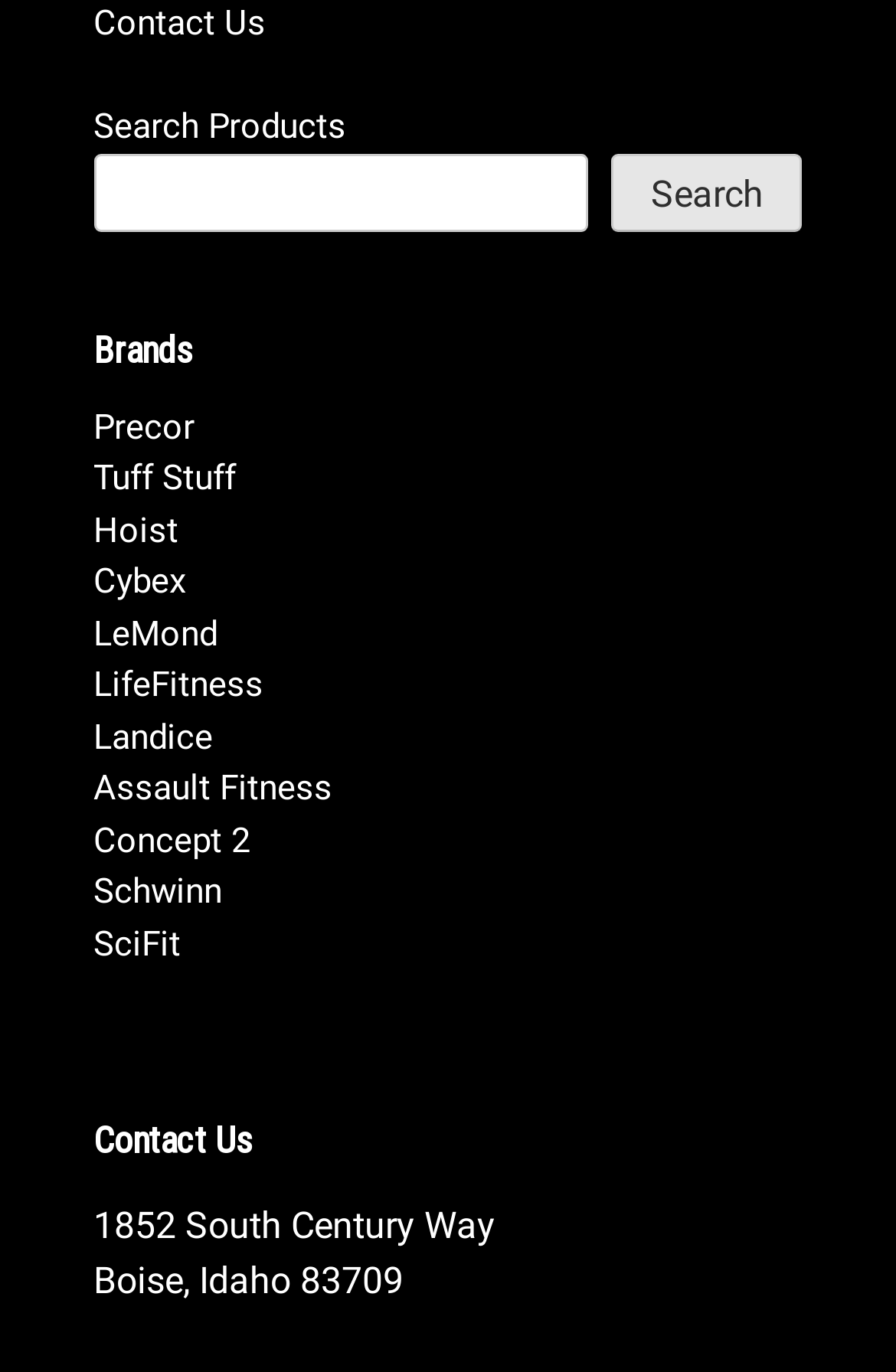Please identify the bounding box coordinates of the element on the webpage that should be clicked to follow this instruction: "Contact Us". The bounding box coordinates should be given as four float numbers between 0 and 1, formatted as [left, top, right, bottom].

[0.104, 0.002, 0.296, 0.032]